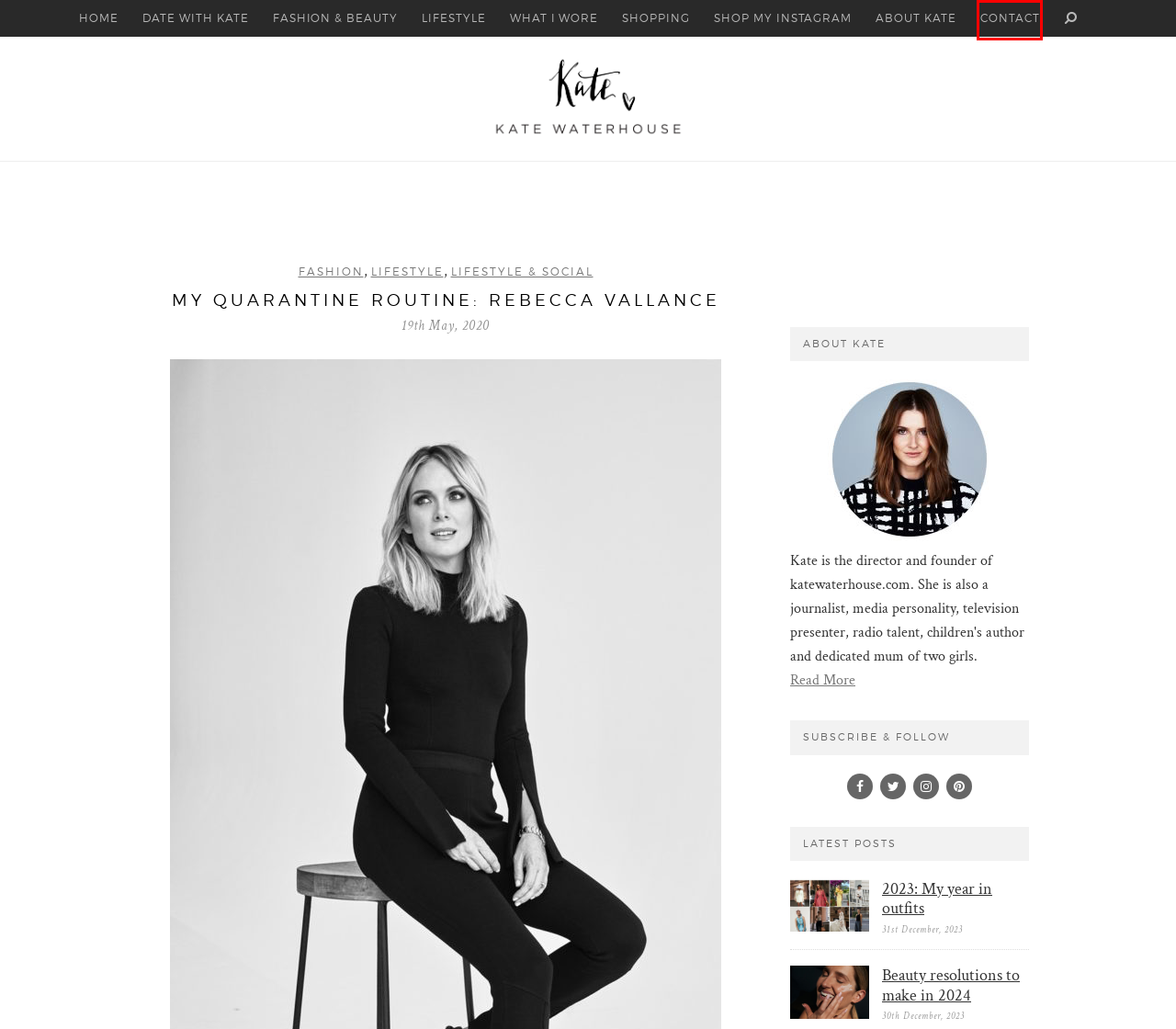You are provided with a screenshot of a webpage highlighting a UI element with a red bounding box. Choose the most suitable webpage description that matches the new page after clicking the element in the bounding box. Here are the candidates:
A. Date with Kate Archives - Kate Waterhouse
B. Fashion & Beauty Archives - Kate Waterhouse
C. Shop Archives - Kate Waterhouse
D. Beauty resolutions to make in 2021 - Kate Waterhouse
E. Lifestyle Archives - Kate Waterhouse
F. Shop My Instagram - Kate Waterhouse
G. Kate Waterhouse | Fashion and Lifestyle Blog
H. Contact - Kate Waterhouse

H